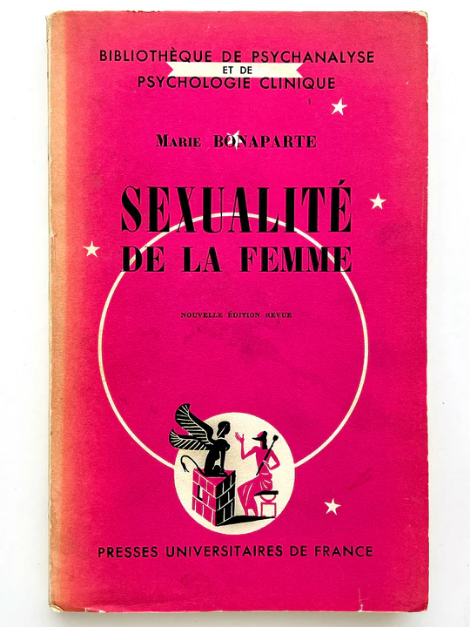Give a detailed account of the contents of the image.

The image displays the cover of "Sexualité de la femme," a book by Marie Bonaparte, presented in a striking design dominated by a vibrant pink background. The title, "SEXUALITÉ DE LA FEMME," is prominently featured in bold black letters, conveying its focus on women's sexuality. Surrounding the title is a circular graphic that incorporates artistic elements, including figures that suggest themes of femininity and psychology.

Just above the title, the author's name, "Marie Bonaparte," is clearly displayed, while the top of the cover indicates the book's series, "BIBLIOTHÈQUE DE PSYCHANALYSE ET DE PSYCHOLOGIE CLINIQUE." Below the title, it notes that this is a "NOUVELLES ÉDITION REVISEE," suggesting that this edition has been updated or revised. The publisher is identified at the bottom as "PRESSSES UNIVERSITAIRES DE FRANCE," reflecting scholarly credentials.

This book delves into critical topics within the fields of psychoanalysis and clinical psychology, making it a significant contribution to the understanding of female sexuality.